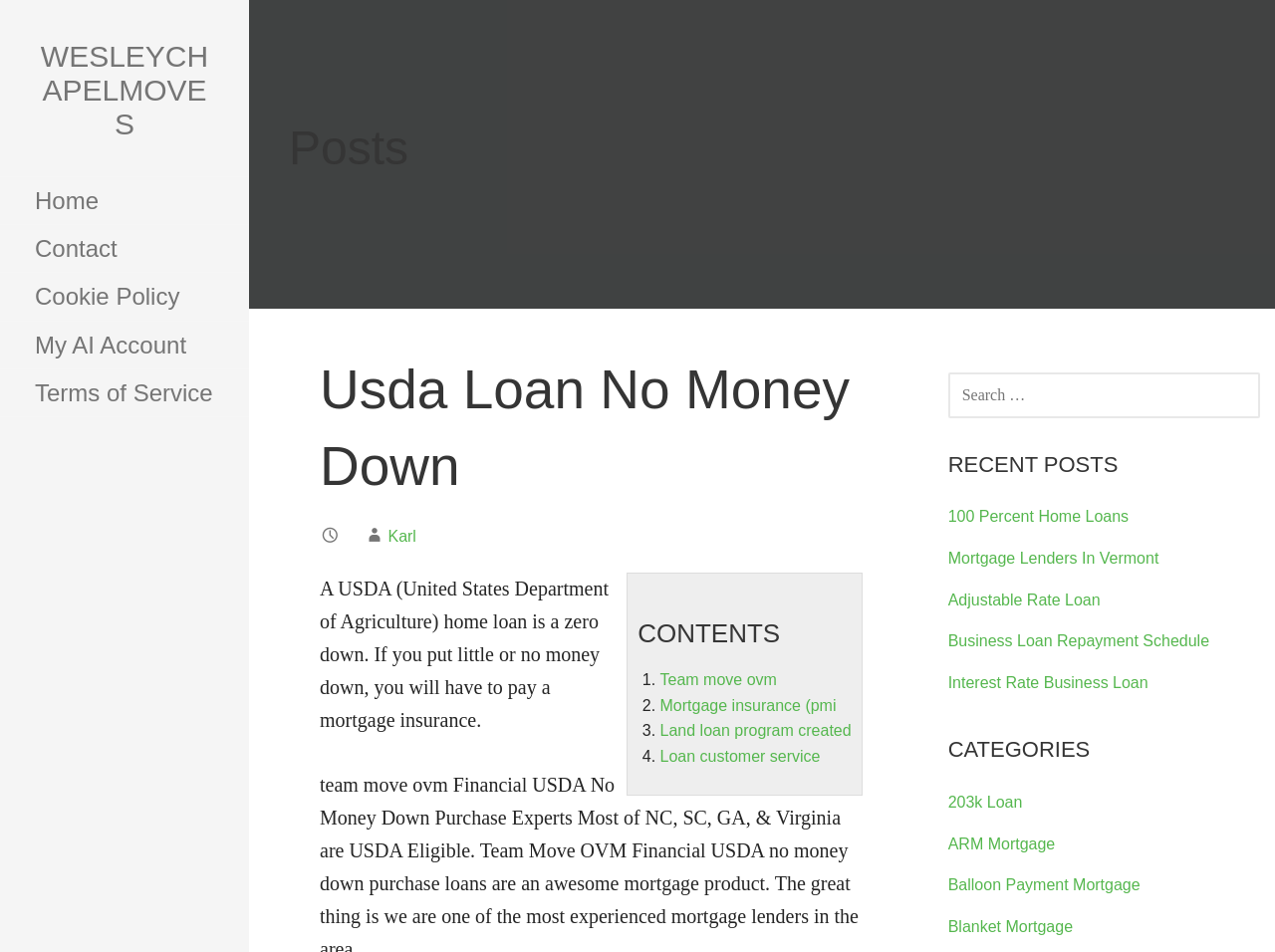Identify the bounding box coordinates of the region that needs to be clicked to carry out this instruction: "View the '100 Percent Home Loans' post". Provide these coordinates as four float numbers ranging from 0 to 1, i.e., [left, top, right, bottom].

[0.743, 0.534, 0.885, 0.552]